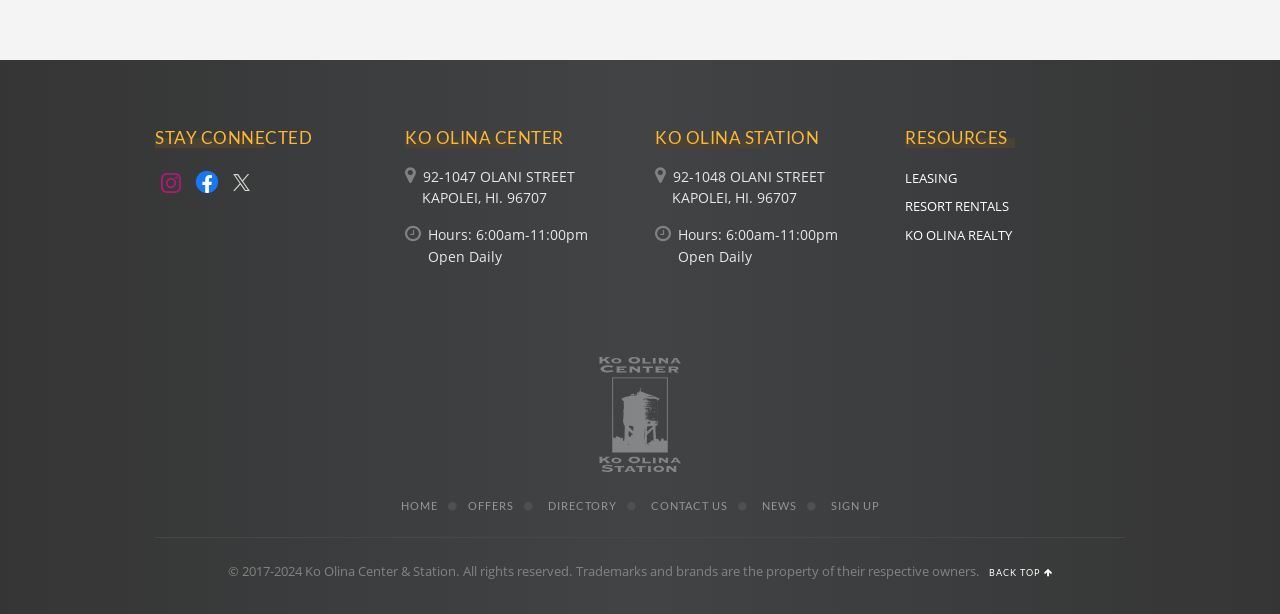What is the purpose of the 'RESOURCES' section?
From the image, provide a succinct answer in one word or a short phrase.

To provide links to related services